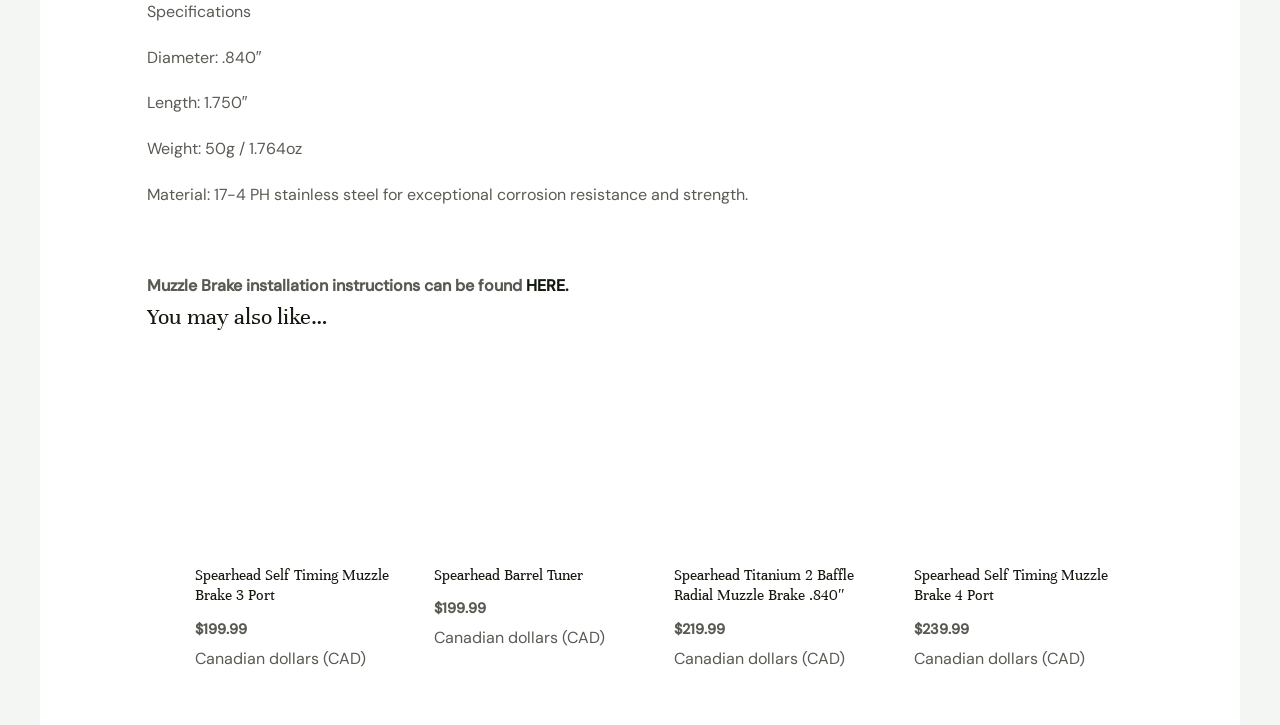Use the details in the image to answer the question thoroughly: 
What is the diameter of the product?

The diameter of the product is specified in the 'Specifications' section, which is located at the top of the webpage. The text 'Diameter: .840″' is displayed in this section.